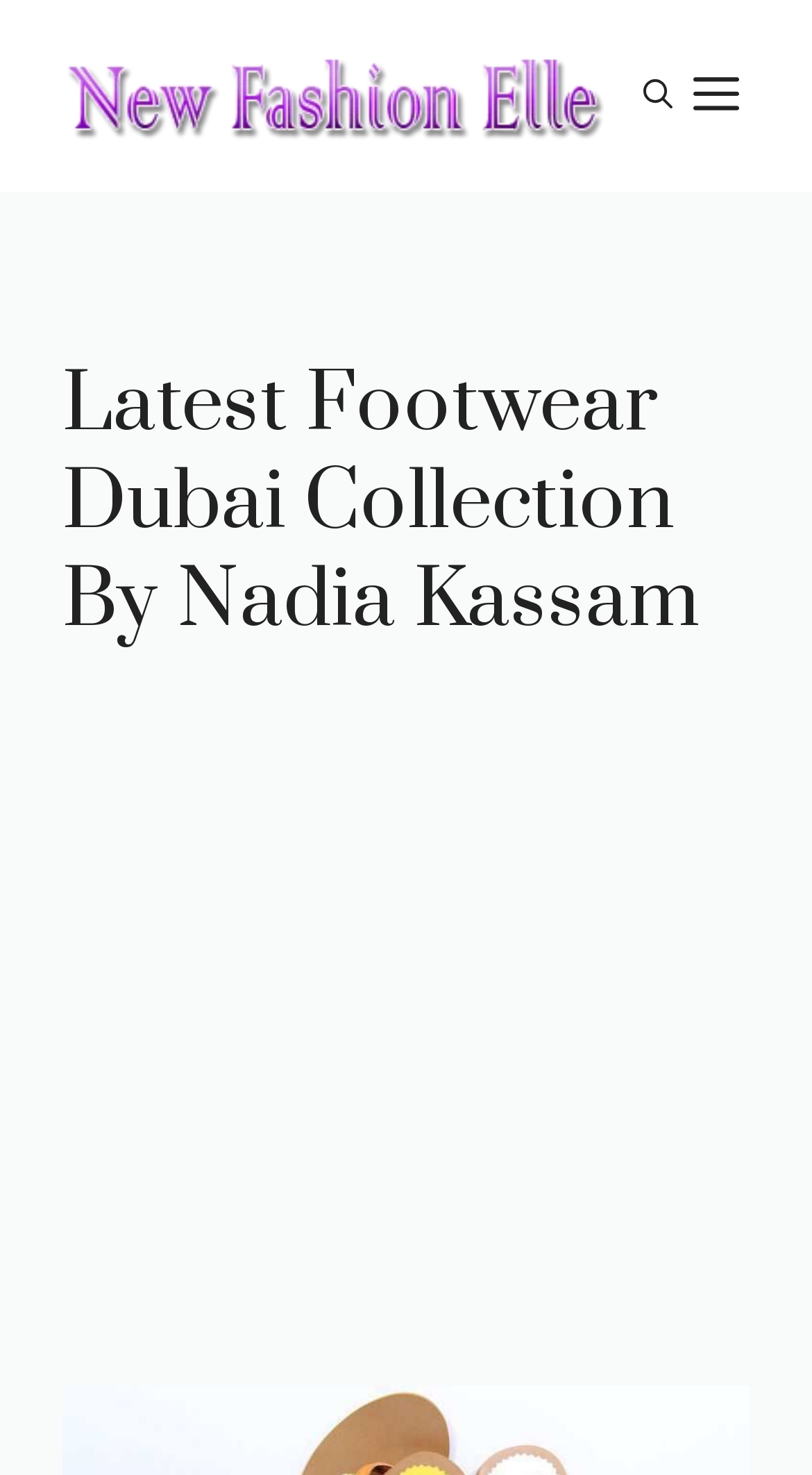What type of products are featured on this webpage?
Look at the image and respond with a single word or a short phrase.

Footwear